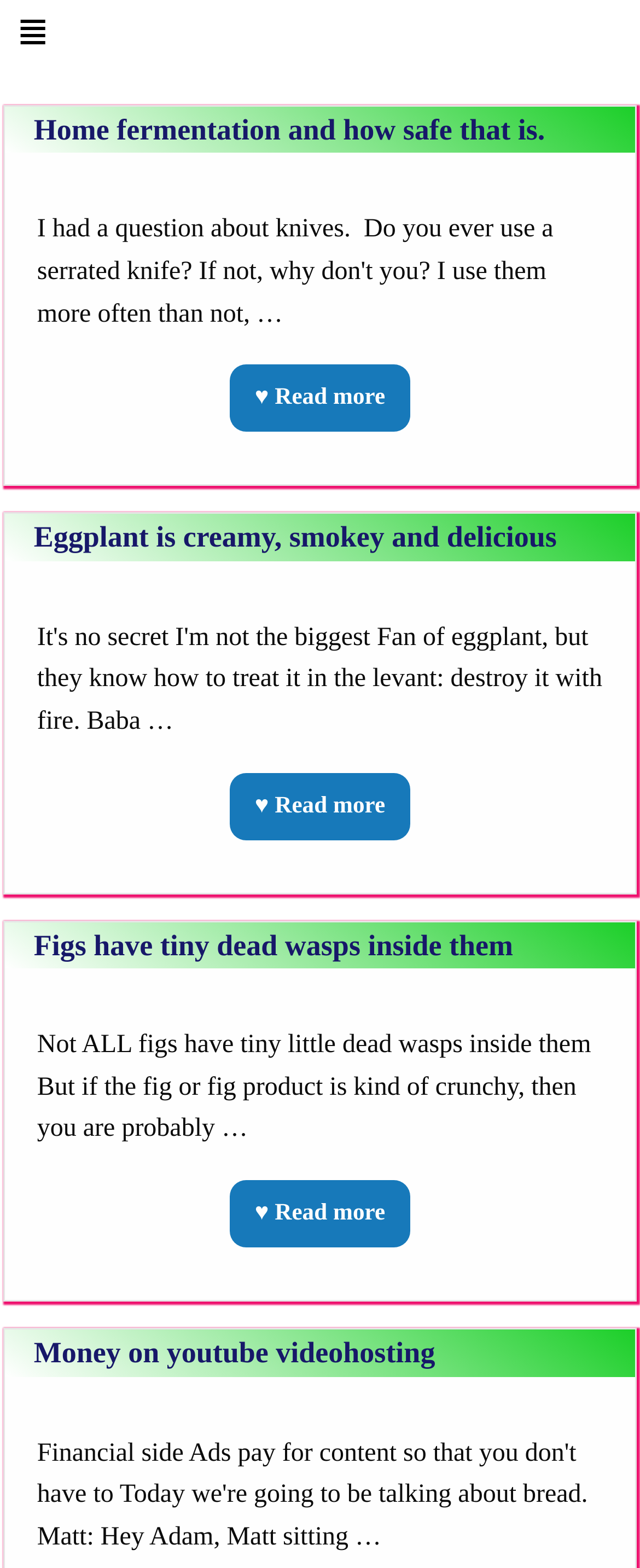How many 'Read more' buttons are there?
Utilize the information in the image to give a detailed answer to the question.

I counted the number of 'Read more' buttons, which are associated with separate articles. There are 4 such buttons, so there are 4 'Read more' buttons.